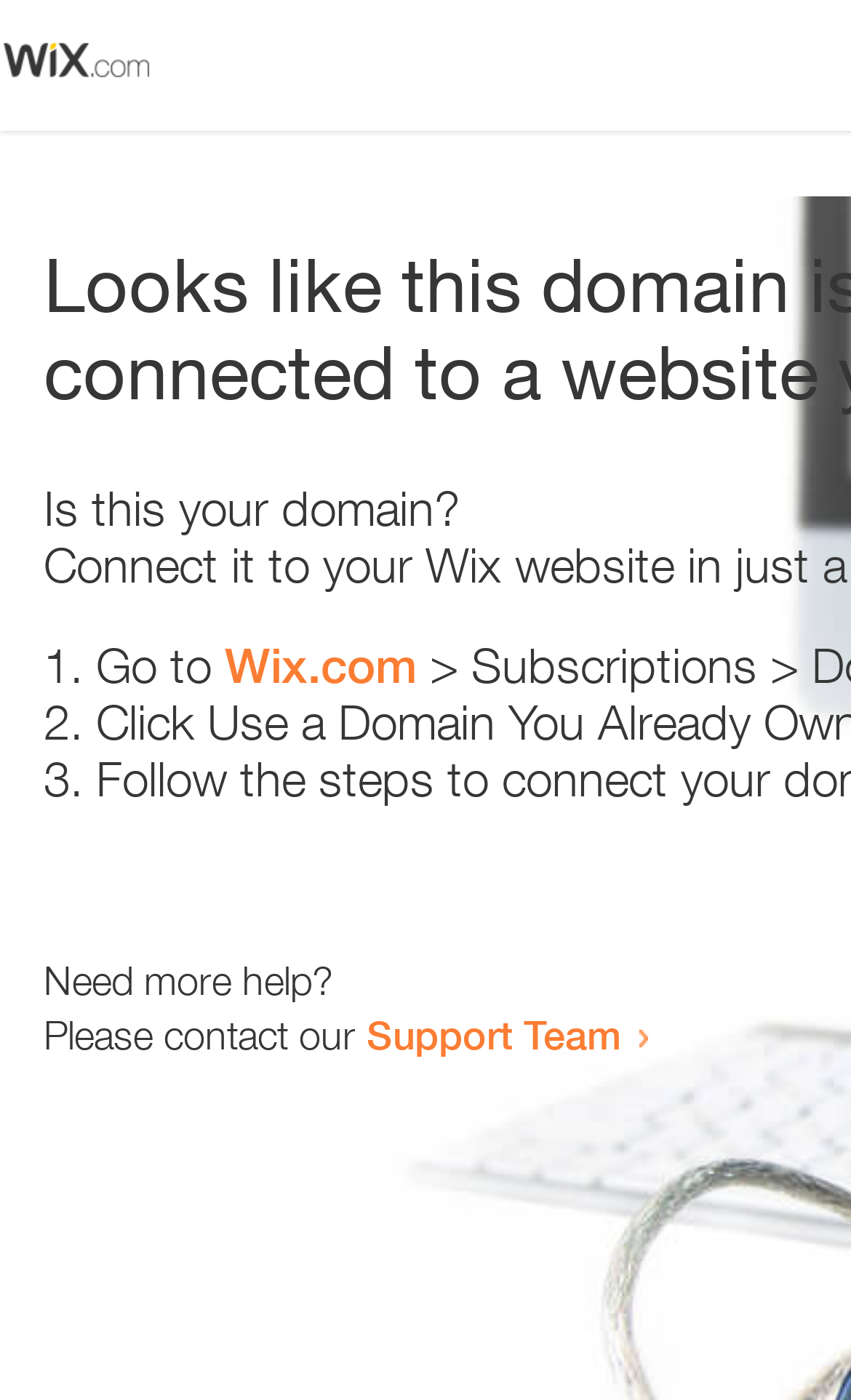What is the domain being referred to?
Identify the answer in the screenshot and reply with a single word or phrase.

Wix.com